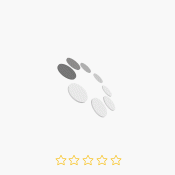Analyze the image and provide a detailed caption.

This image features a minimalist design showcasing a circular arrangement of varying oval shapes in shades of gray, transitioning from dark to light. Below the graphic, there are five yellow star icons, suggesting a rating system. This visual element likely represents a product or service, emphasizing its varying degrees of quality or customer satisfaction. The overall aesthetic is clean and modern, suitable for an online retail or review platform.